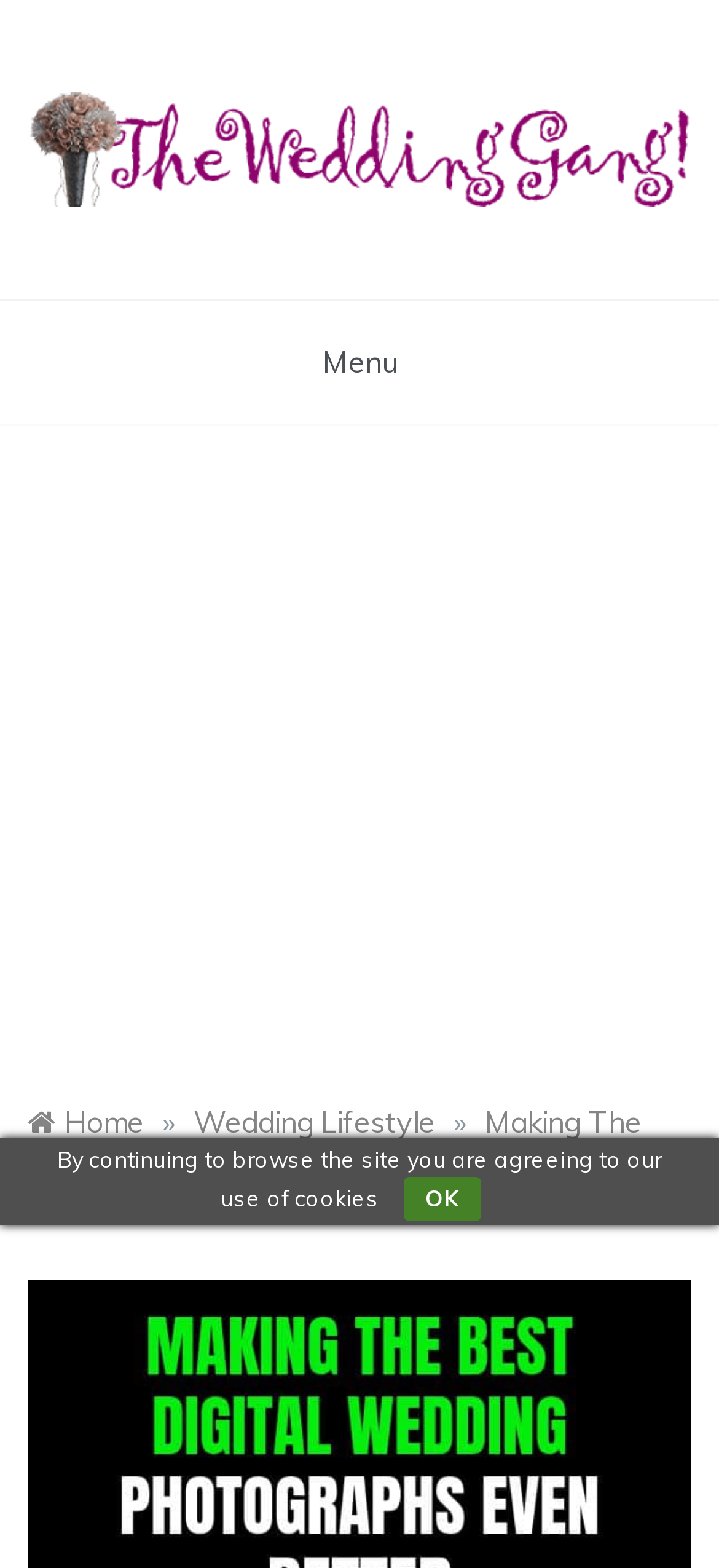Please provide the bounding box coordinate of the region that matches the element description: aria-label="Advertisement" name="aswift_1" title="Advertisement". Coordinates should be in the format (top-left x, top-left y, bottom-right x, bottom-right y) and all values should be between 0 and 1.

[0.0, 0.284, 1.0, 0.666]